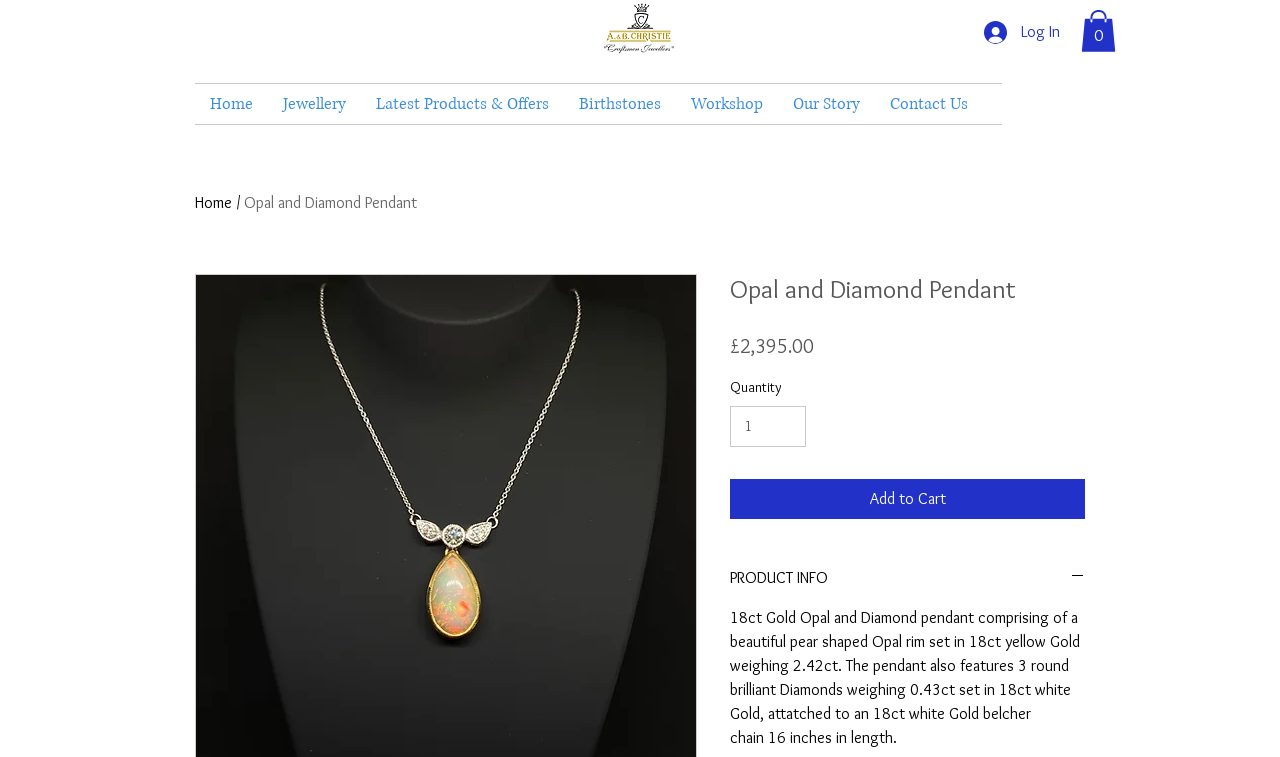What is the length of the belcher chain?
Answer the question with as much detail as you can, using the image as a reference.

I found the length of the belcher chain by reading the product description which states 'attatched to an 18ct white Gold belcher chain 16 inches in length'.